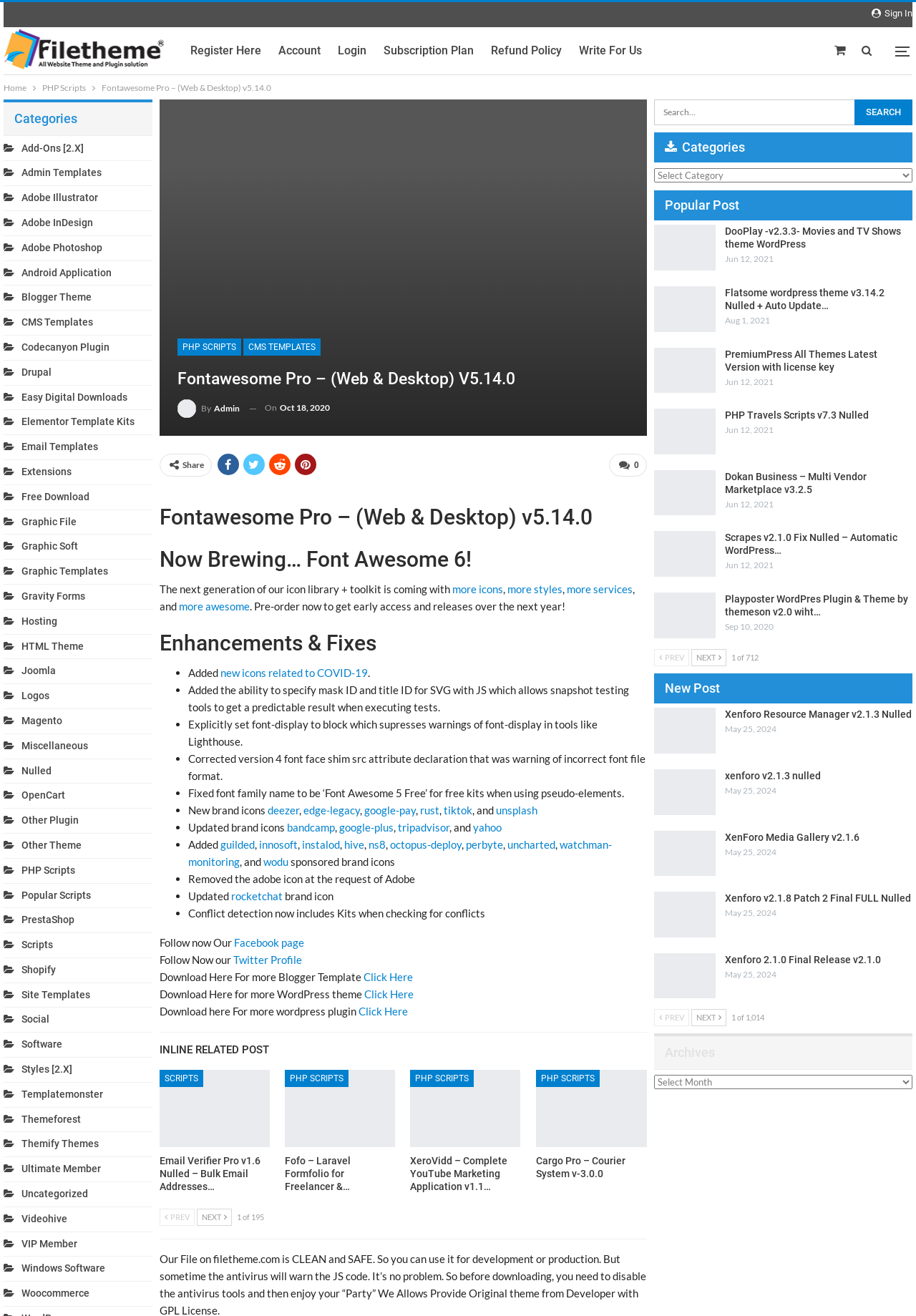Find the bounding box coordinates for the element that must be clicked to complete the instruction: "Write for us". The coordinates should be four float numbers between 0 and 1, indicated as [left, top, right, bottom].

[0.322, 0.02, 0.376, 0.028]